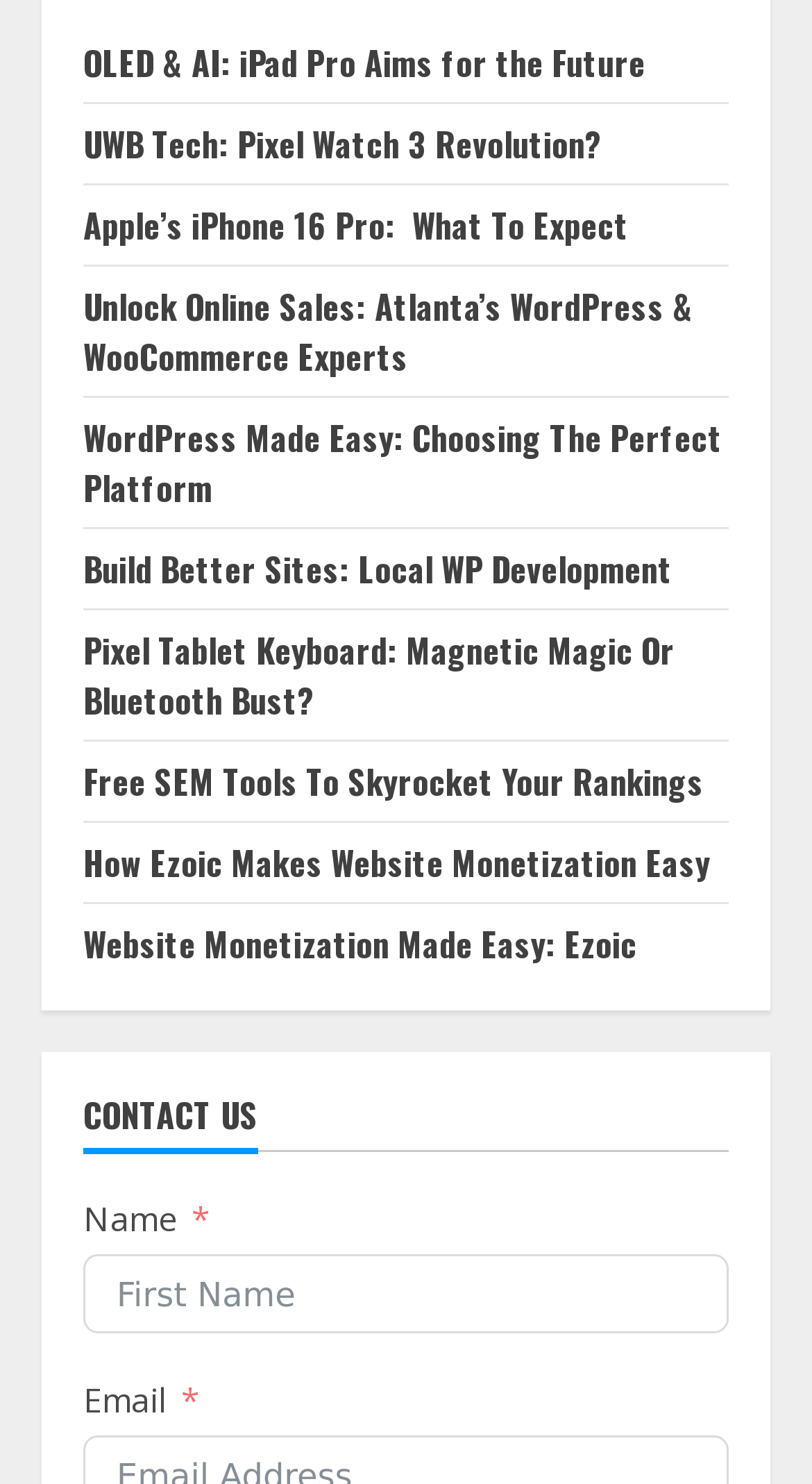What is the position of the 'CONTACT US' heading?
Look at the image and provide a short answer using one word or a phrase.

Bottom